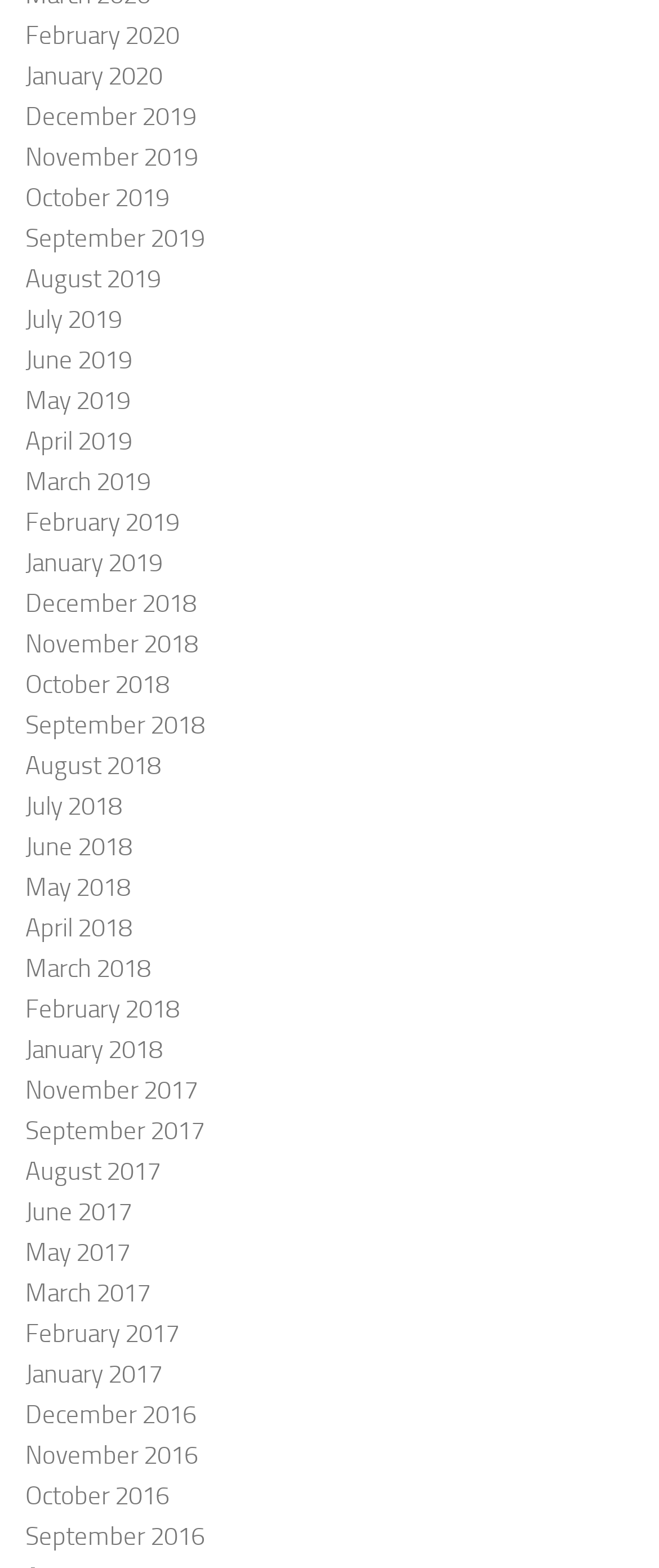Kindly determine the bounding box coordinates for the area that needs to be clicked to execute this instruction: "View December 2016".

[0.038, 0.892, 0.297, 0.912]